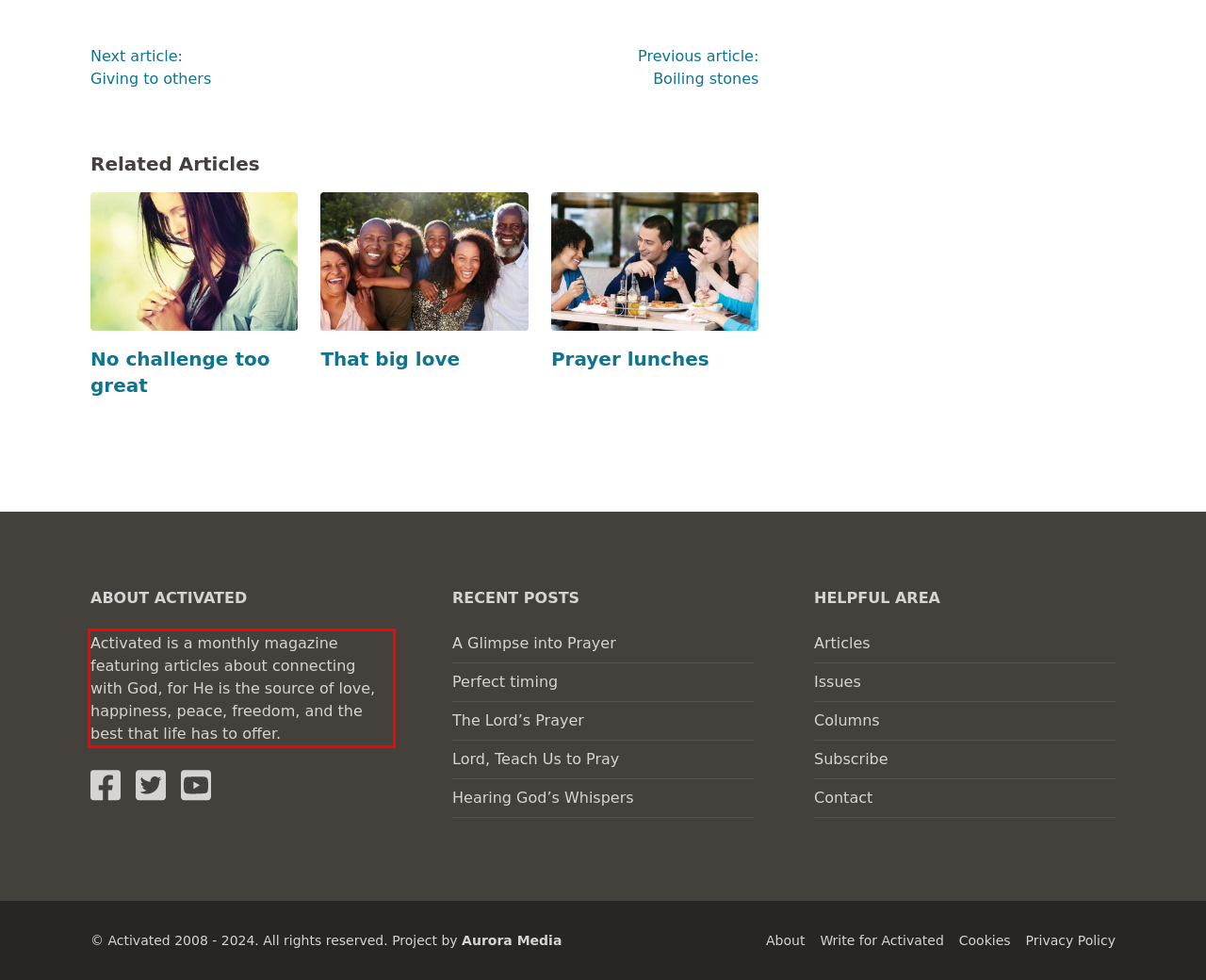You have a screenshot of a webpage, and there is a red bounding box around a UI element. Utilize OCR to extract the text within this red bounding box.

Activated is a monthly magazine featuring articles about connecting with God, for He is the source of love, happiness, peace, freedom, and the best that life has to offer.